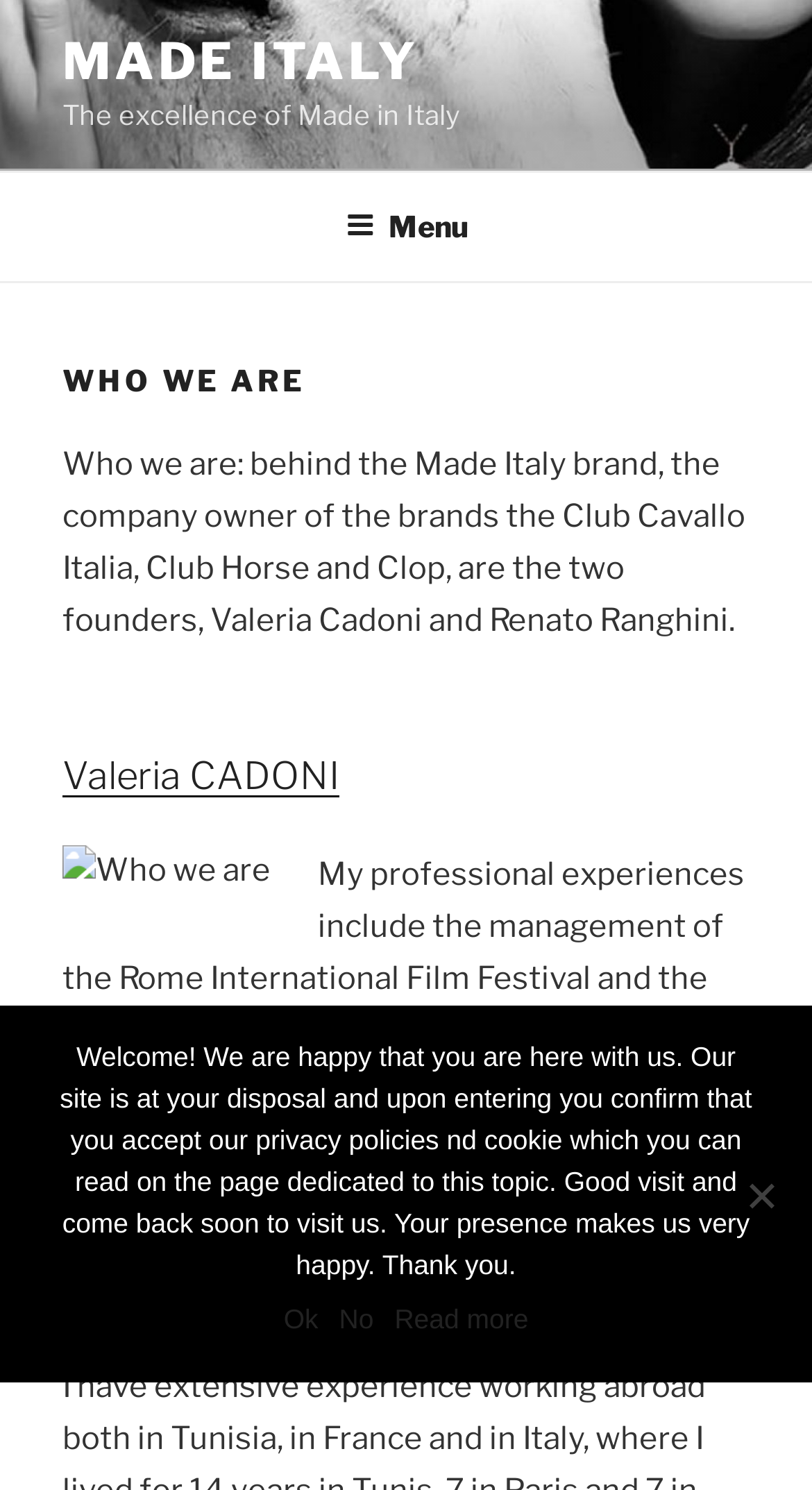Provide the bounding box coordinates of the UI element that matches the description: "Menu".

[0.388, 0.117, 0.612, 0.185]